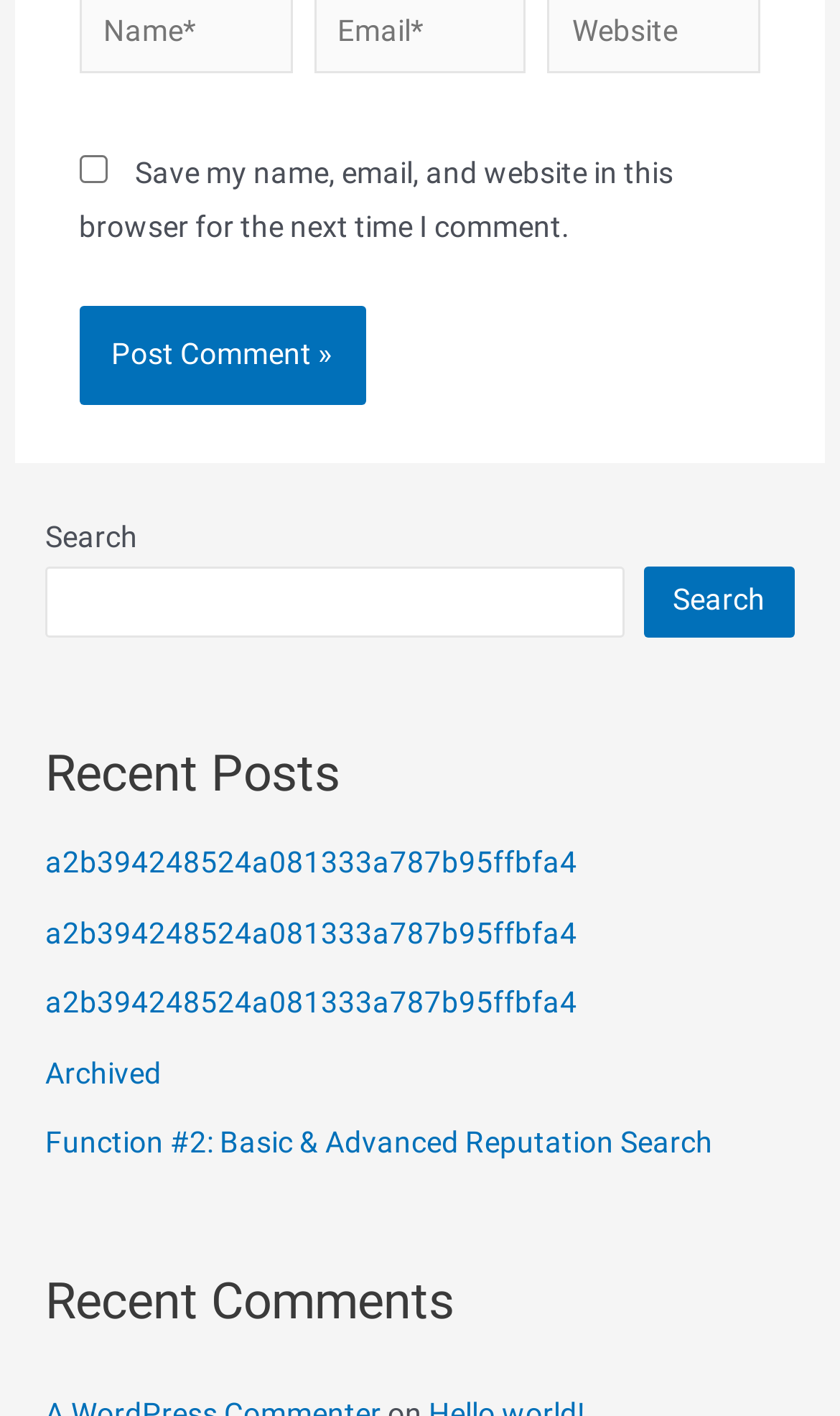Identify the bounding box coordinates for the region to click in order to carry out this instruction: "Click on the Recent Posts link". Provide the coordinates using four float numbers between 0 and 1, formatted as [left, top, right, bottom].

[0.054, 0.596, 0.687, 0.621]